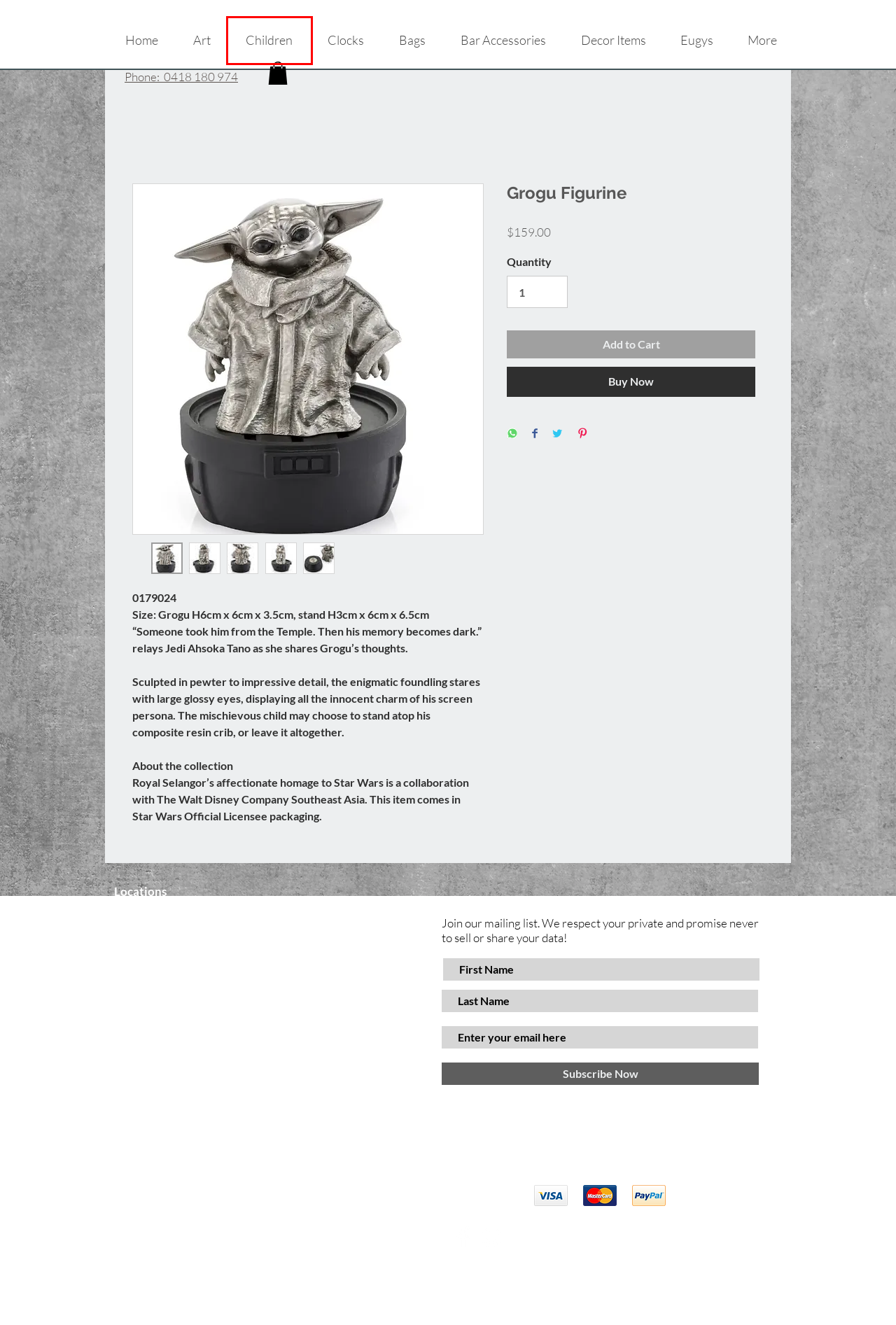Observe the provided screenshot of a webpage with a red bounding box around a specific UI element. Choose the webpage description that best fits the new webpage after you click on the highlighted element. These are your options:
A. Art | Daisy Layne
B. Dodoland Eugys | Daisy Layne | Eugy stockists in Brisbane
C. Bar Accessories | Daisy Layne
D. Bags | Daisy Layne
E. Clocks | Daisy Layne | Cleveland Homewares
F. Decor Items | Daisy Layne | Cleveland Homewares
G. Children Gifts and Books | Daisy Layne |  Gift stores in Cleveland
H. Decor, Gifts, Lifestyle, Fashion | Daisy Layne | Cleveland

G